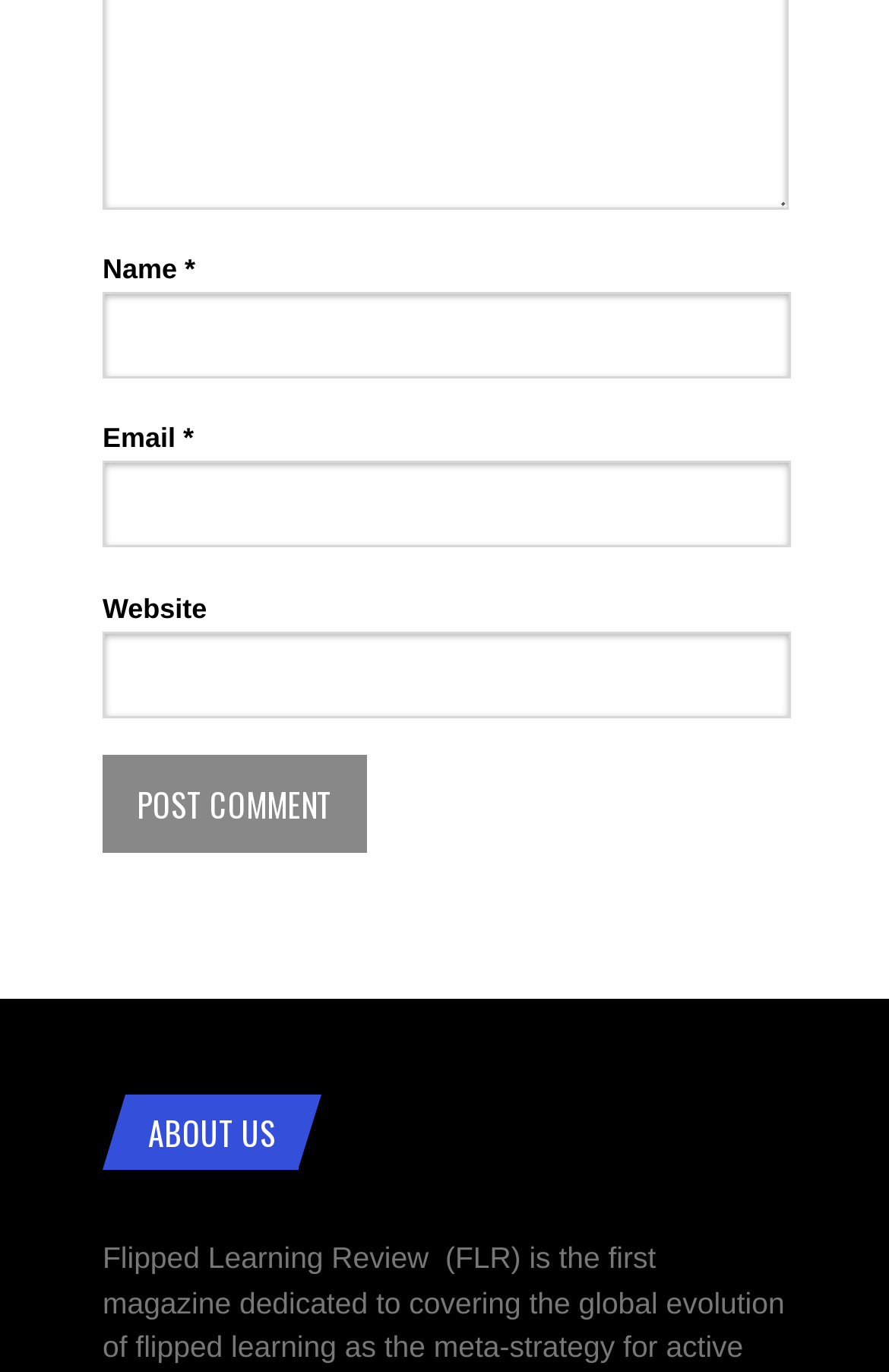What is the first field to fill in the comment form?
Refer to the image and give a detailed answer to the query.

The first field to fill in the comment form is 'Name' because it is the first input field in the form, indicated by the 'Name *' label, which is a required field.